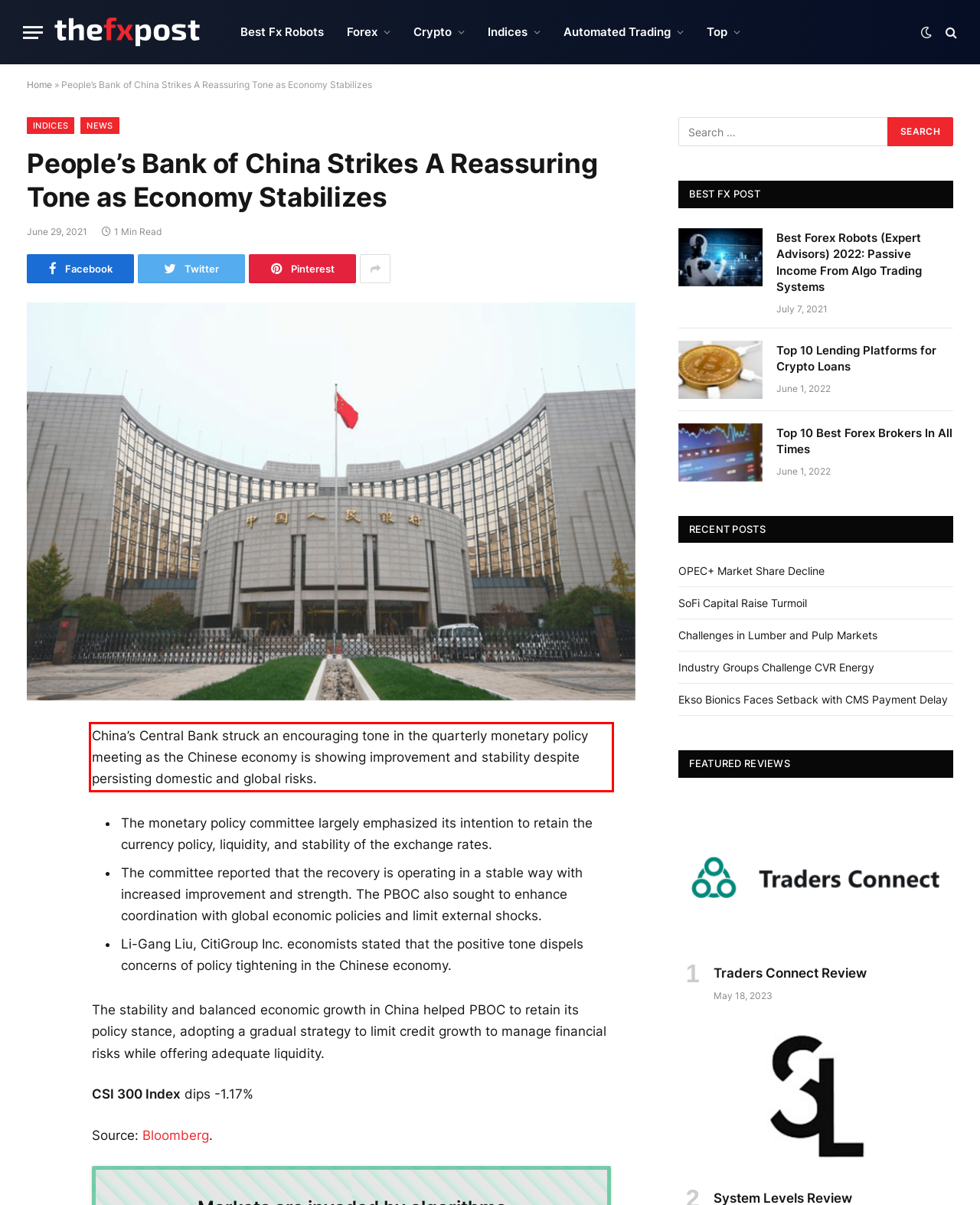You are given a screenshot with a red rectangle. Identify and extract the text within this red bounding box using OCR.

China’s Central Bank struck an encouraging tone in the quarterly monetary policy meeting as the Chinese economy is showing improvement and stability despite persisting domestic and global risks.